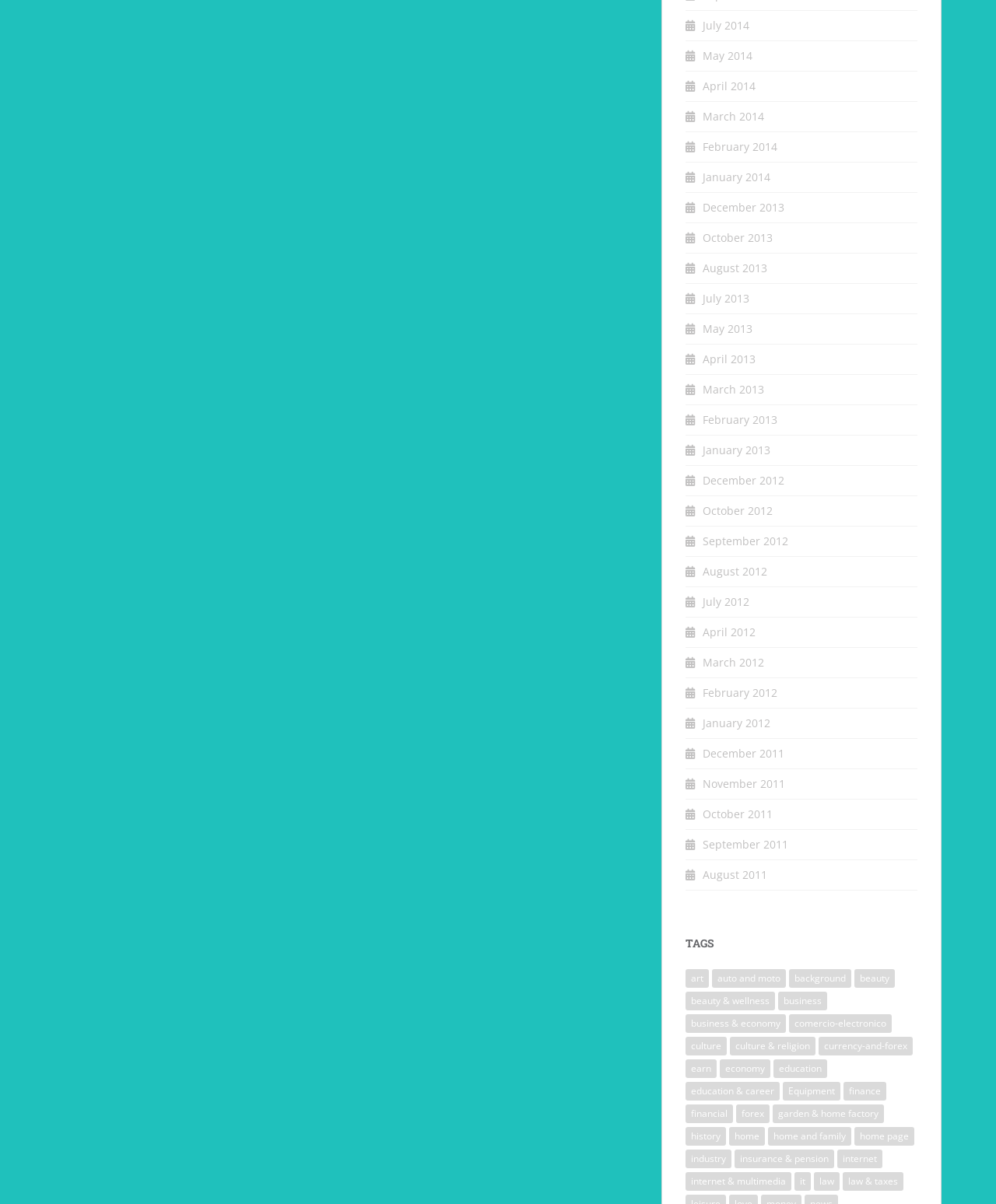Based on the image, provide a detailed and complete answer to the question: 
What is the earliest month listed?

I looked at the list of links on the webpage and found that the earliest month listed is December 2011, which is located at the bottom of the list.